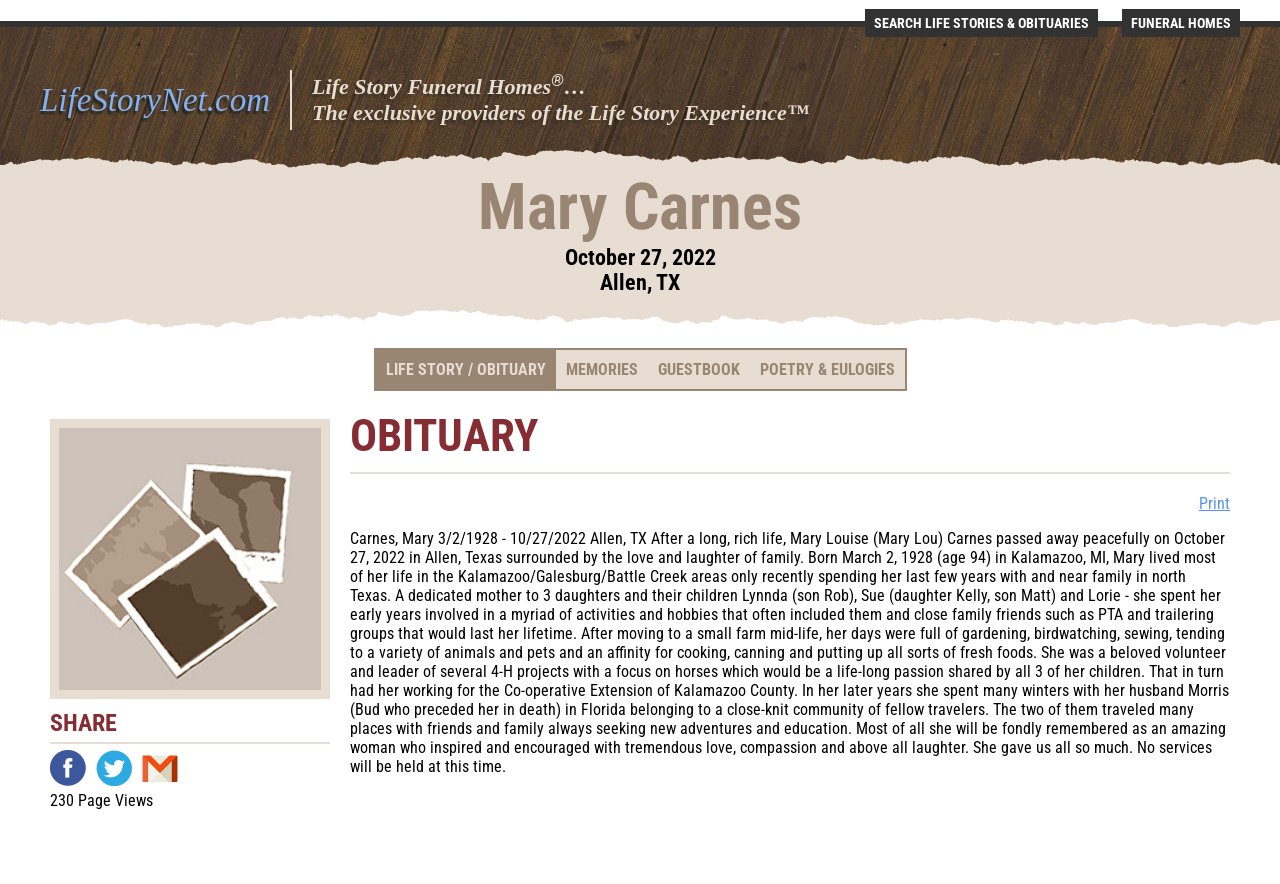Summarize the webpage with intricate details.

This webpage is an obituary for Mary Carnes, who passed away on October 27, 2022, in Allen, Texas. At the top of the page, there is a header section with a table containing the website's logo, "LifeStoryNet.com", and a description of the funeral home. Below this, there are three navigation links: "SEARCH LIFE STORIES & OBITUARIES", "FUNERAL HOMES", and a heading section with Mary Carnes' name, date of death, and location.

To the right of the heading section, there are four links: "LIFE STORY / OBITUARY", "MEMORIES", "GUESTBOOK", and "POETRY & EULOGIES". Below these links, there is a large image of Mary Carnes. 

The main content of the obituary is divided into two sections. The first section is a brief summary of Mary's life, including her birthdate, age, and places she lived. The second section is a longer, more detailed description of her life, including her interests, hobbies, and accomplishments. This section also mentions her family, including her three daughters and their children.

At the bottom of the page, there are several links to share the obituary on social media, as well as a link to print the obituary. There is also a note indicating that the obituary has been viewed 230 times.